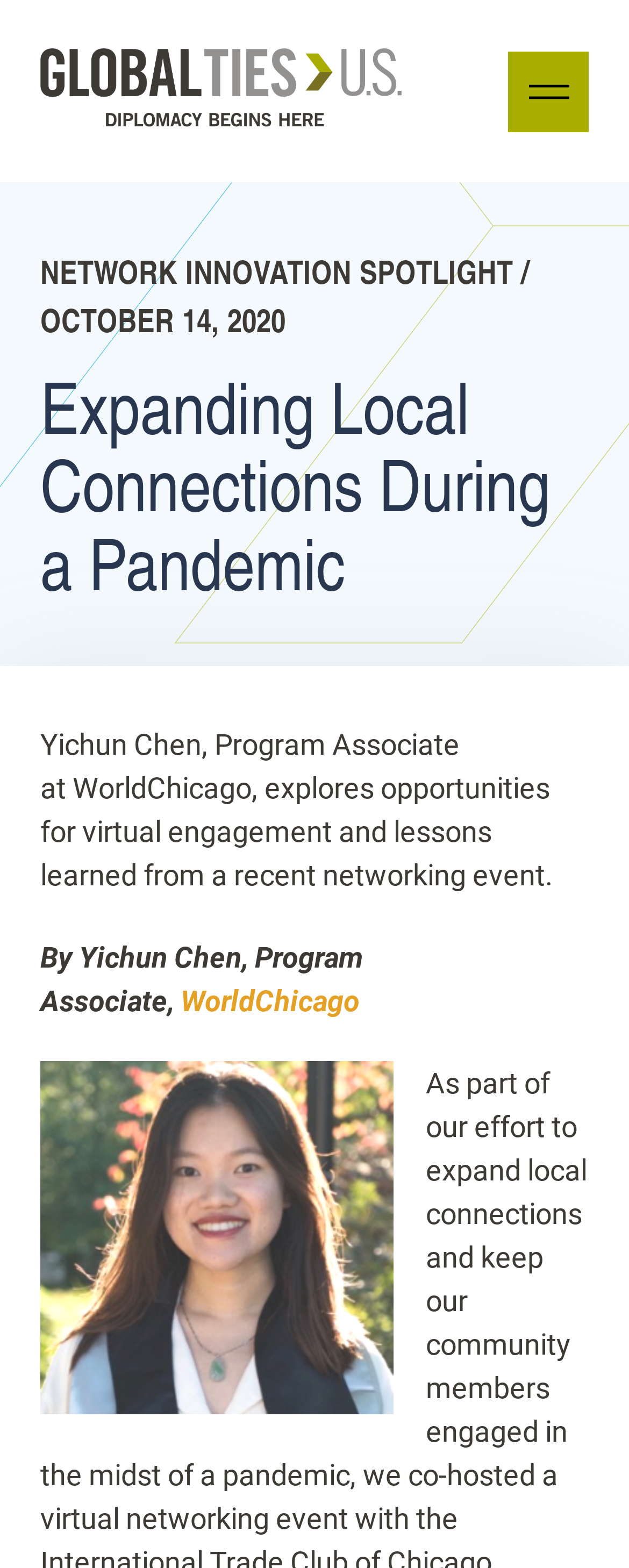Deliver a detailed narrative of the webpage's visual and textual elements.

The webpage features a logo at the top left corner, which is a link to the home page. To the right of the logo, there is a button with an image inside. Below the logo and button, there is a static text "NETWORK INNOVATION SPOTLIGHT / OCTOBER 14, 2020" that spans across the top section of the page.

The main content of the page is headed by a title "Expanding Local Connections During a Pandemic" at the top center of the page. Below the title, there is a paragraph of text that summarizes the article, which is written by Yichun Chen, Program Associate at WorldChicago. The text explains that the article explores opportunities for virtual engagement and lessons learned from a recent networking event.

The author's name and affiliation, "By Yichun Chen, Program Associate, WorldChicago", are mentioned below the summary, with "WorldChicago" being a link. An image is placed at the bottom left of the page, which is likely related to the article's content.